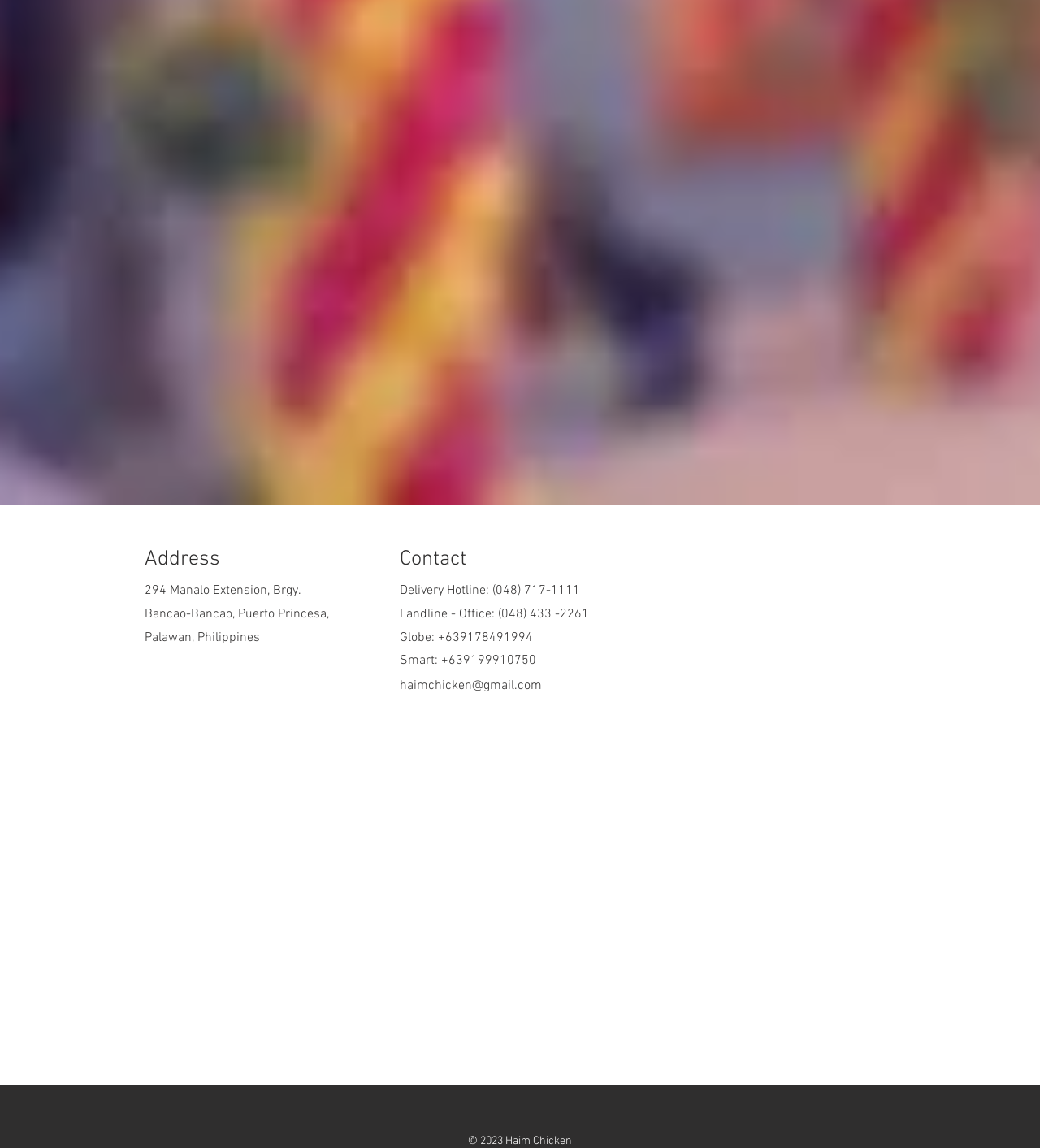Please identify the bounding box coordinates of the element I should click to complete this instruction: 'Check Instagram'. The coordinates should be given as four float numbers between 0 and 1, like this: [left, top, right, bottom].

[0.511, 0.957, 0.534, 0.978]